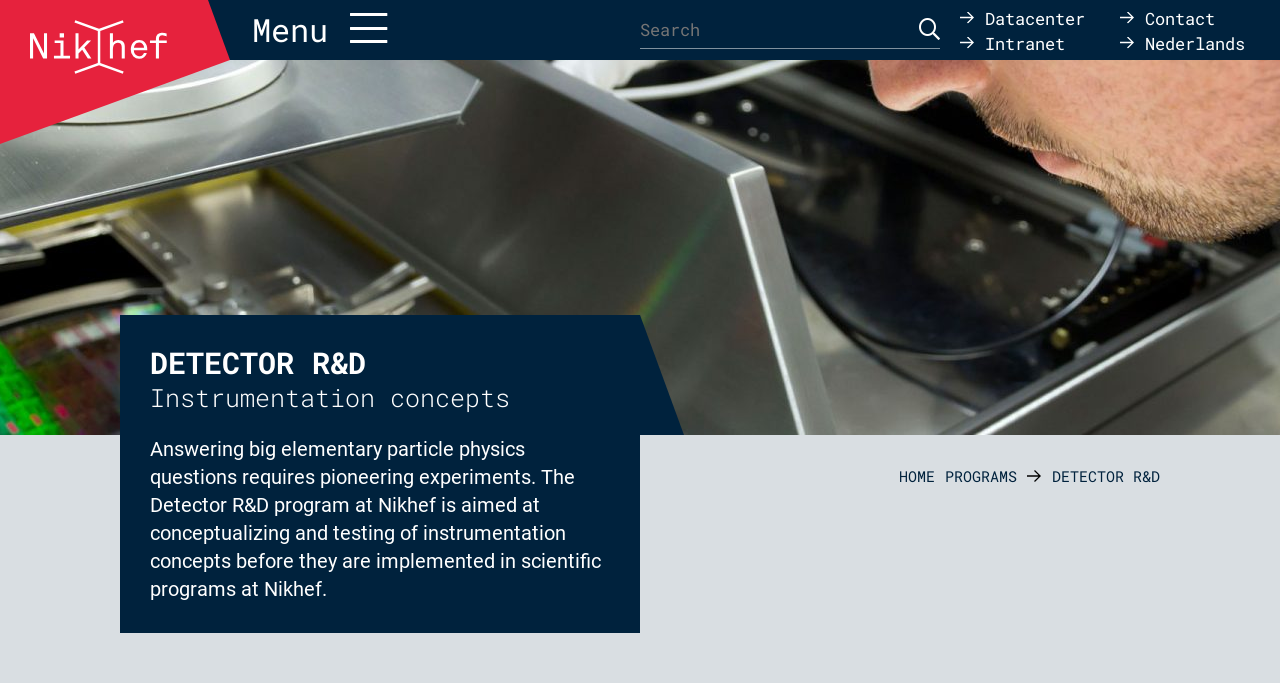Please answer the following question using a single word or phrase: 
How many links are present in the top navigation bar?

4